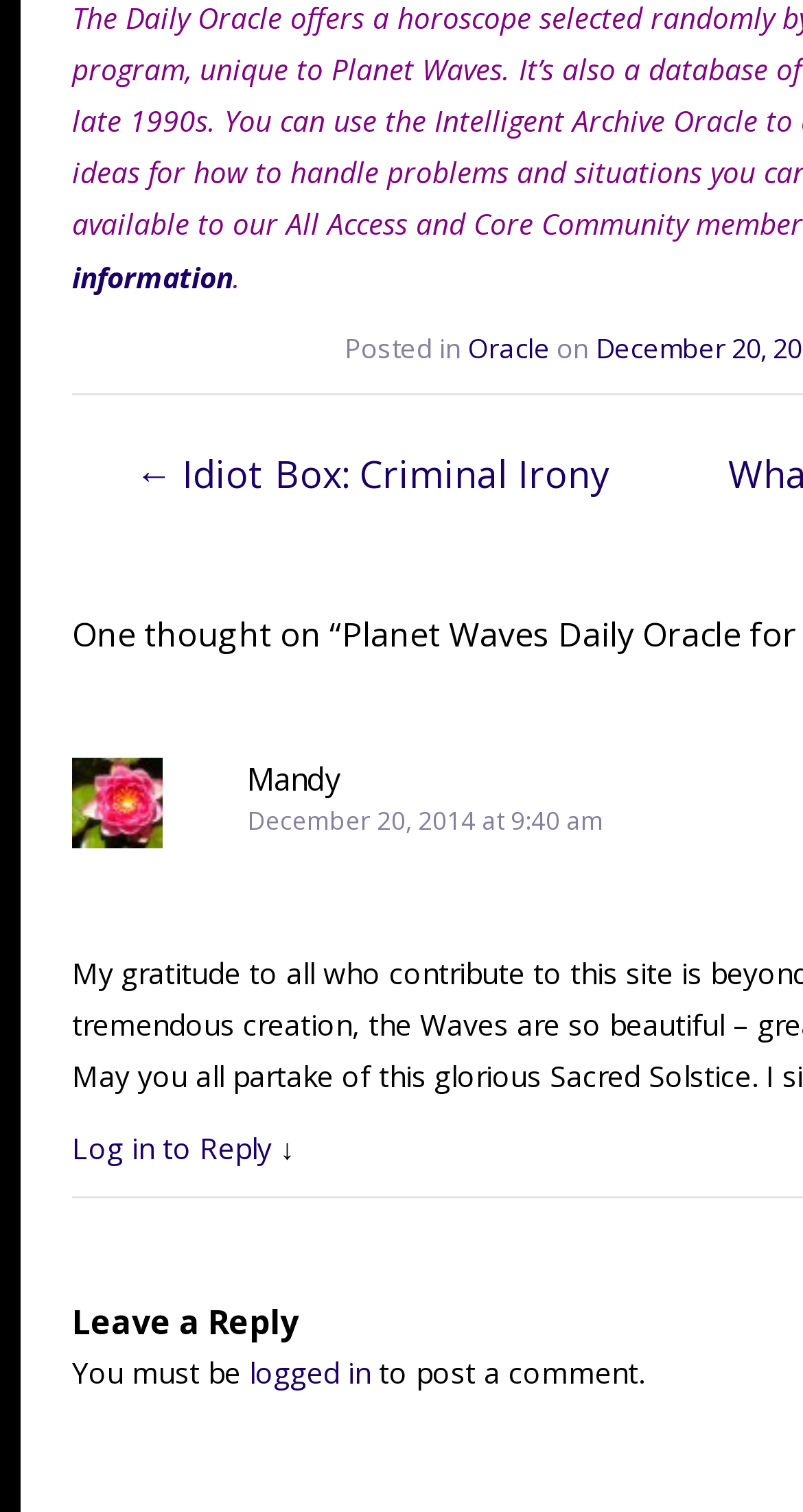Using the information in the image, give a detailed answer to the following question: What is the purpose of the 'Log in to Reply' link?

The purpose of the 'Log in to Reply' link can be determined by reading the text of the link and understanding the context in which it is used. The link is likely to be used to log in to the website in order to reply to a post or comment.